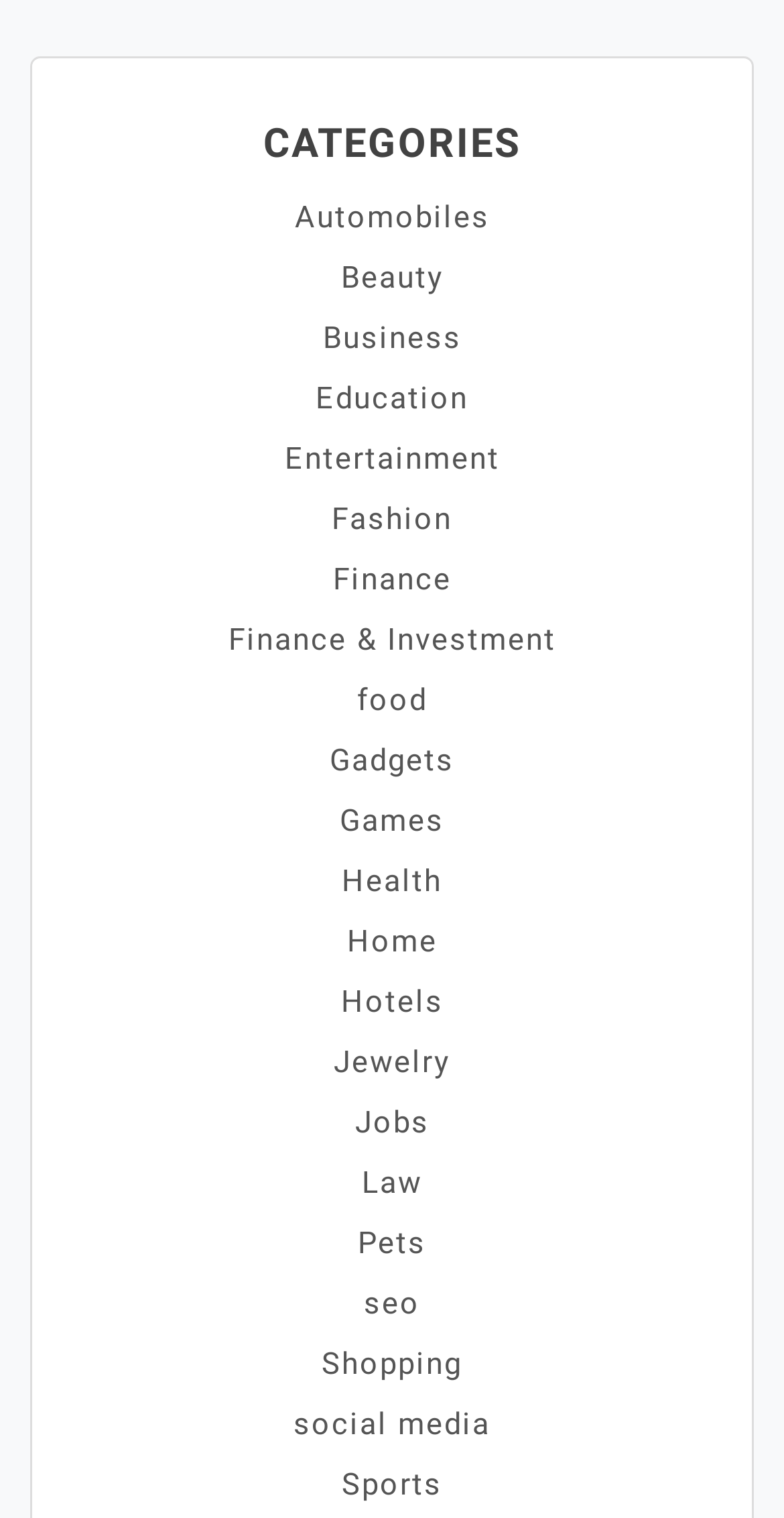What is the first category listed?
Based on the screenshot, answer the question with a single word or phrase.

Automobiles